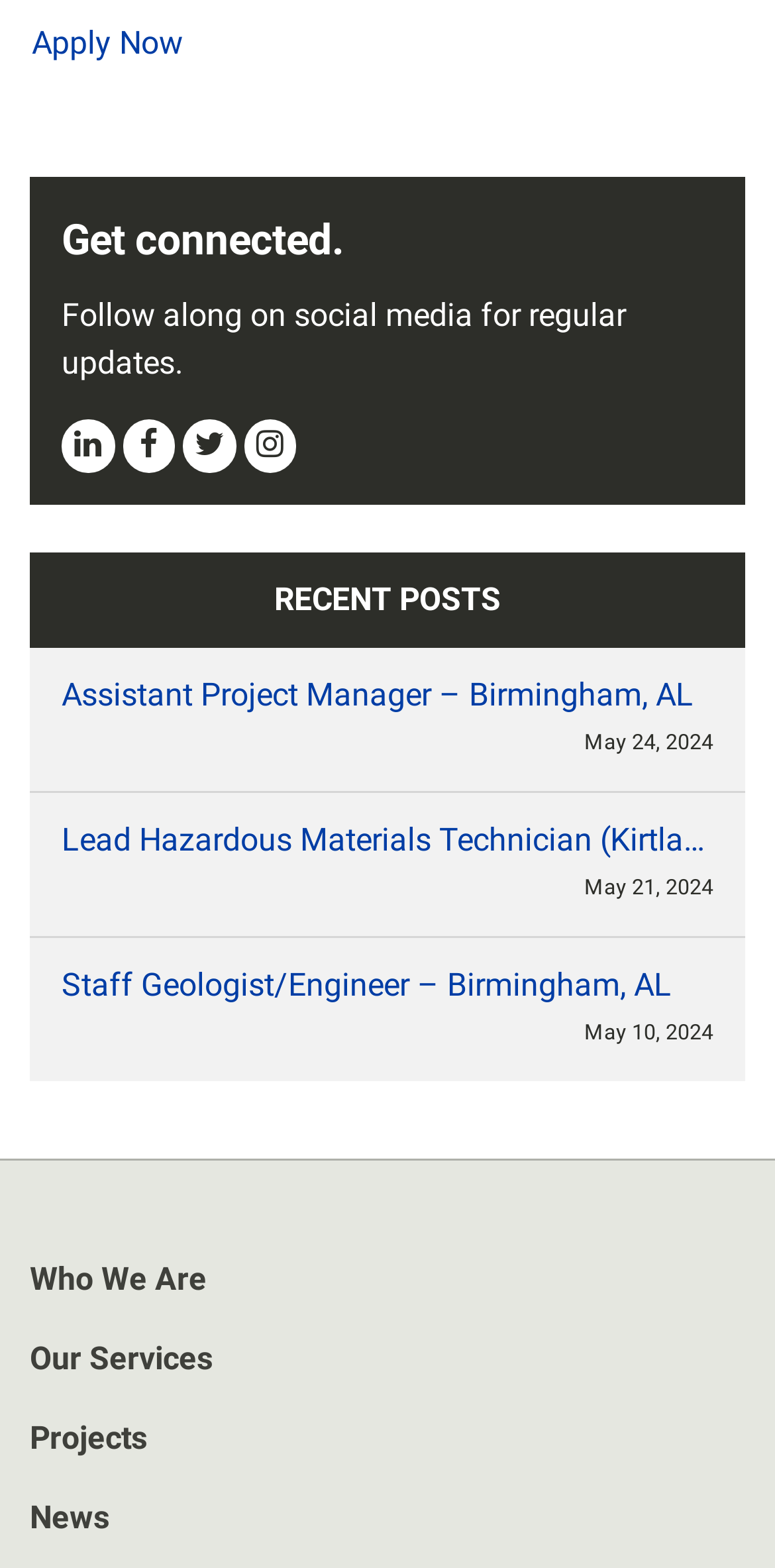What is the first social media icon?
Answer briefly with a single word or phrase based on the image.

Facebook